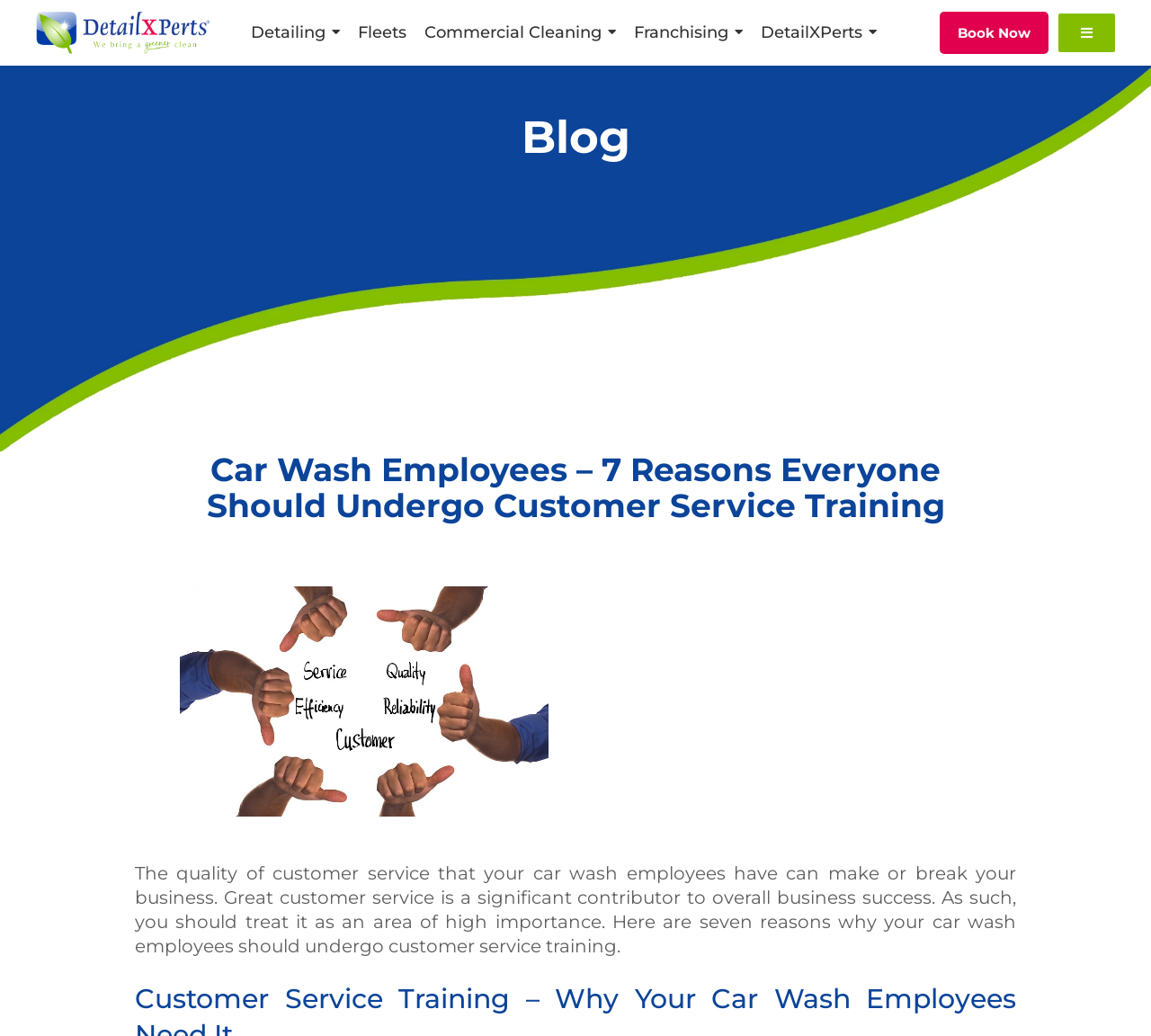Locate the bounding box of the user interface element based on this description: "Book Now".

[0.817, 0.011, 0.911, 0.052]